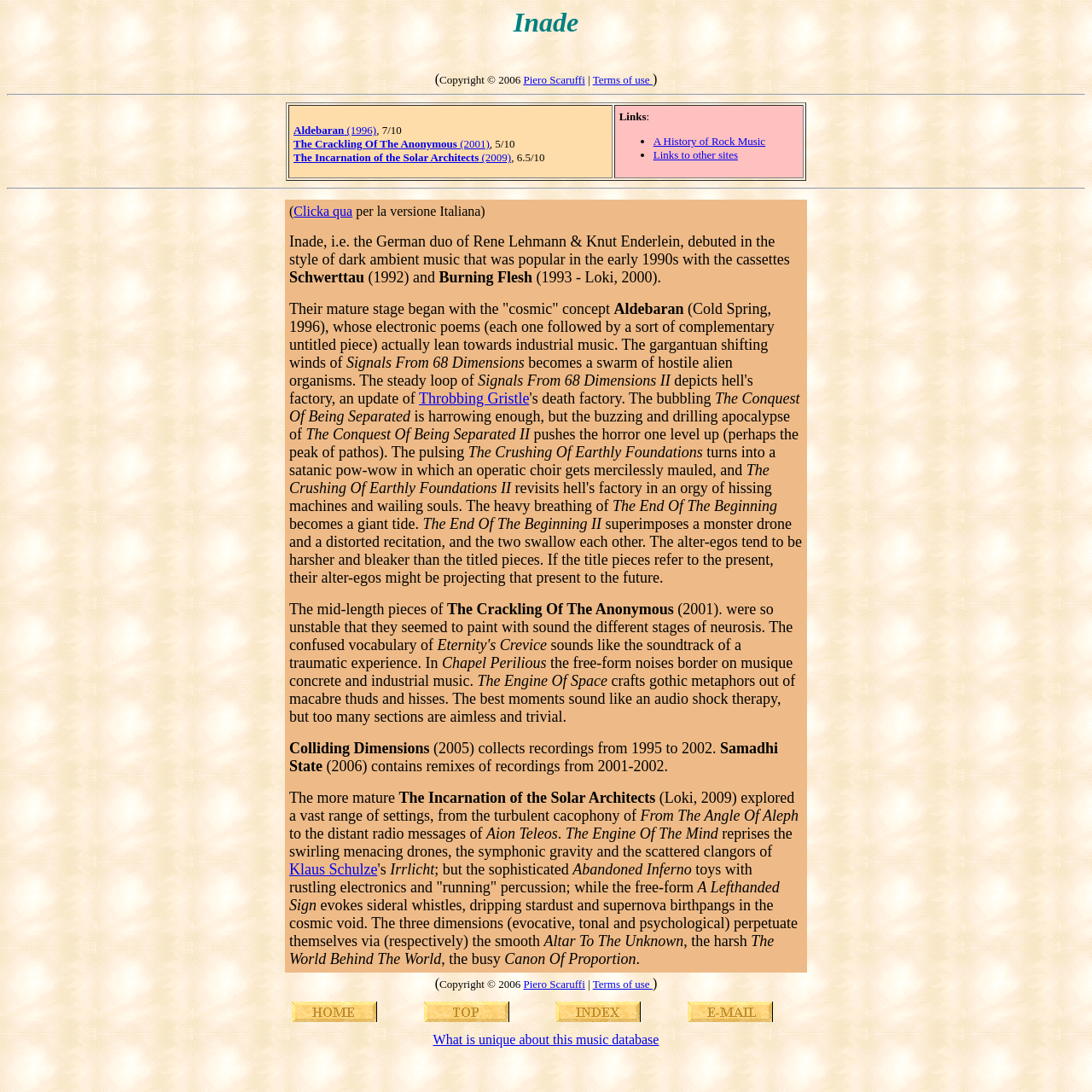Find the bounding box coordinates for the UI element that matches this description: "A History of Rock Music".

[0.598, 0.124, 0.701, 0.135]